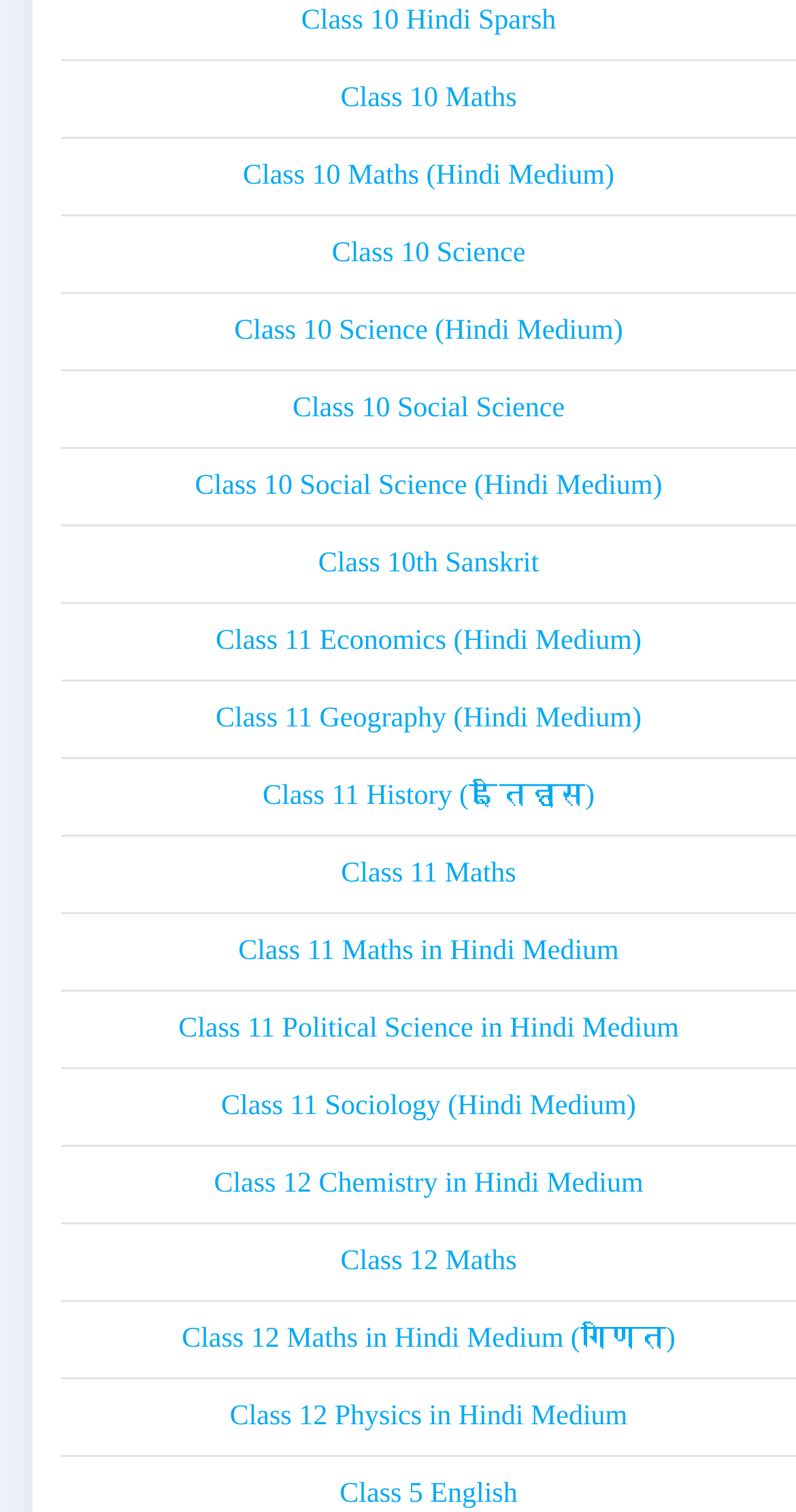Please identify the bounding box coordinates of the element that needs to be clicked to execute the following command: "View Class 12 Chemistry". Provide the bounding box using four float numbers between 0 and 1, formatted as [left, top, right, bottom].

[0.269, 0.773, 0.808, 0.794]